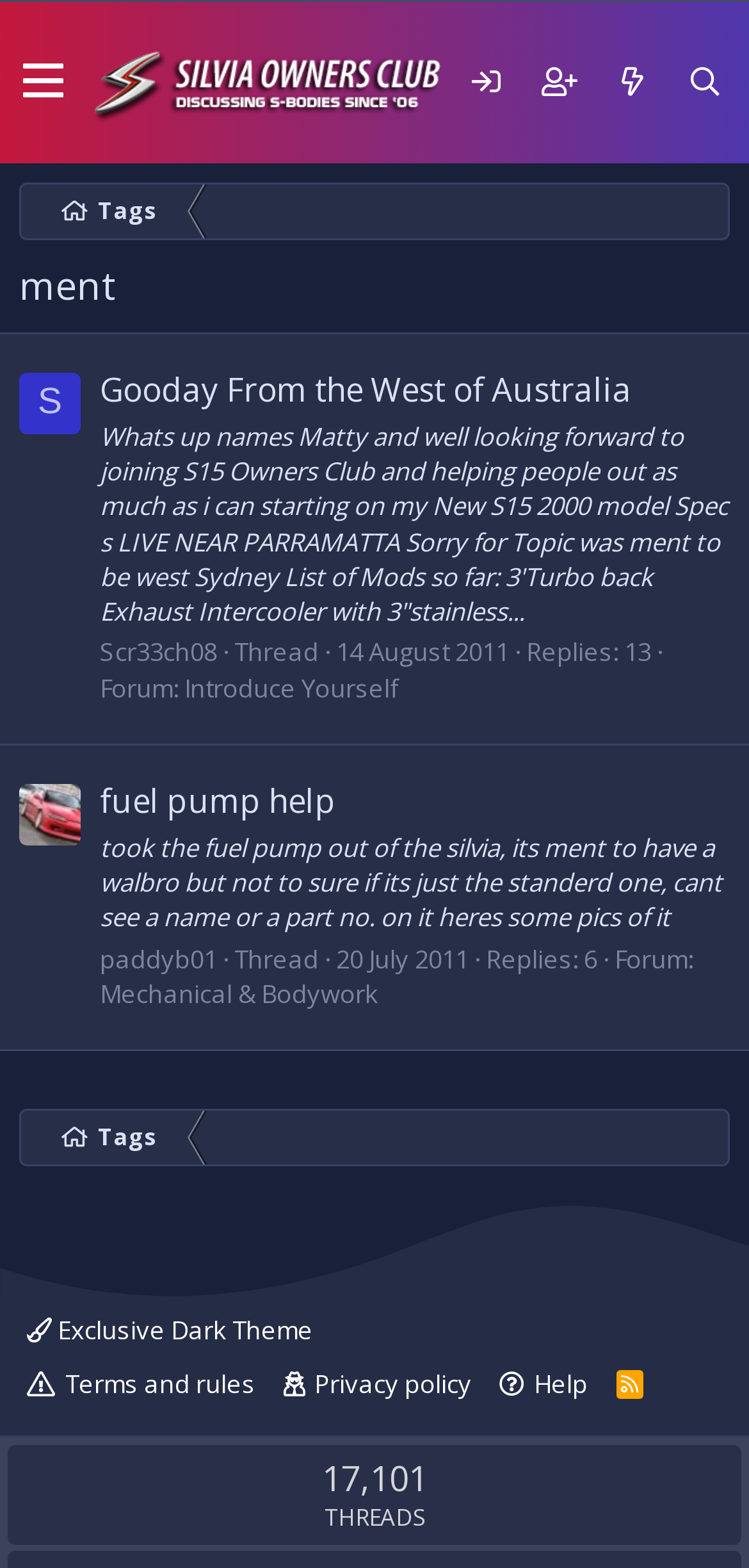Identify the bounding box coordinates for the region of the element that should be clicked to carry out the instruction: "Click on the 'What's new' link". The bounding box coordinates should be four float numbers between 0 and 1, i.e., [left, top, right, bottom].

[0.795, 0.009, 0.892, 0.096]